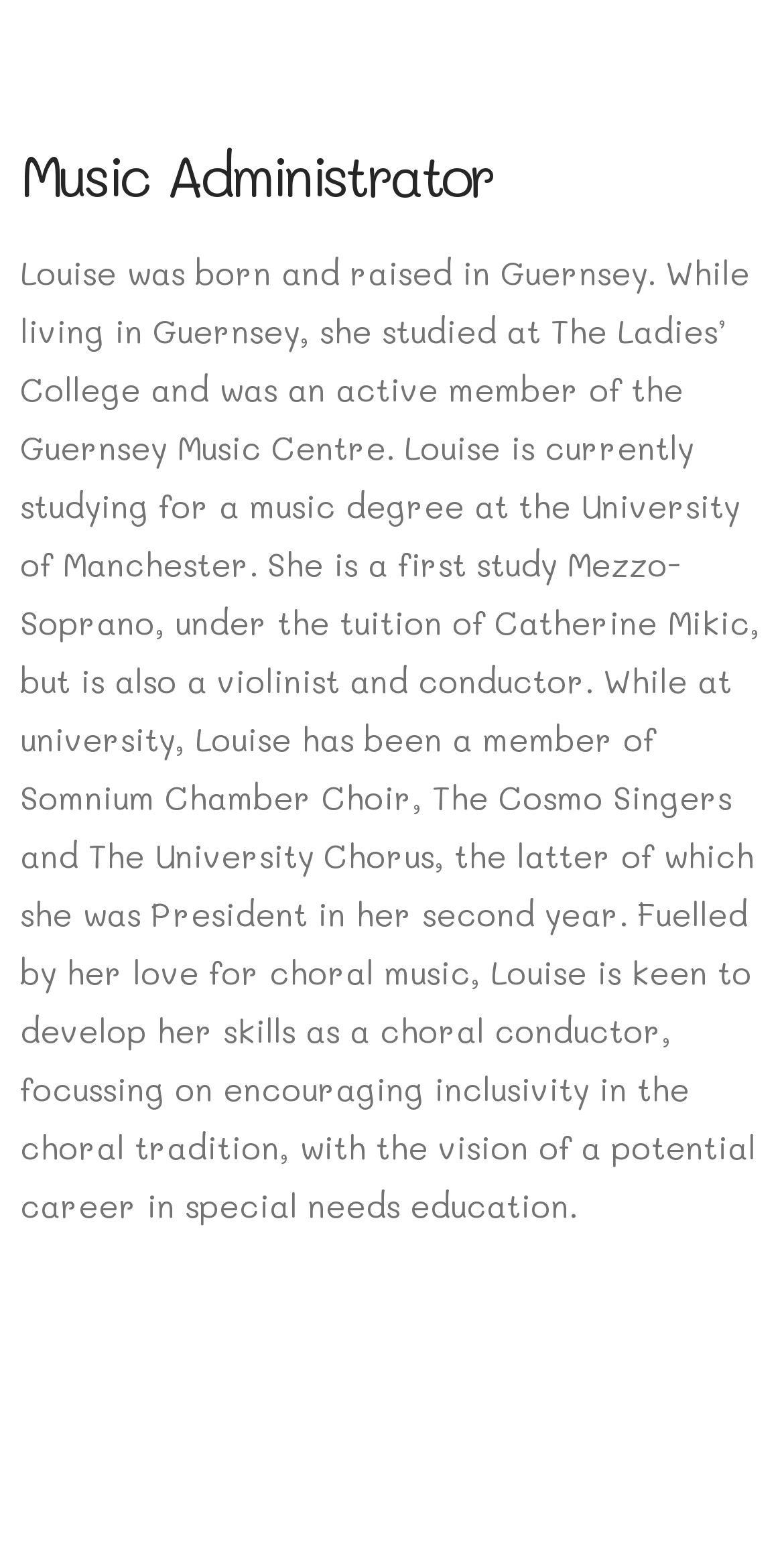Based on the element description, predict the bounding box coordinates (top-left x, top-left y, bottom-right x, bottom-right y) for the UI element in the screenshot: About Huanui

[0.0, 0.038, 1.0, 0.102]